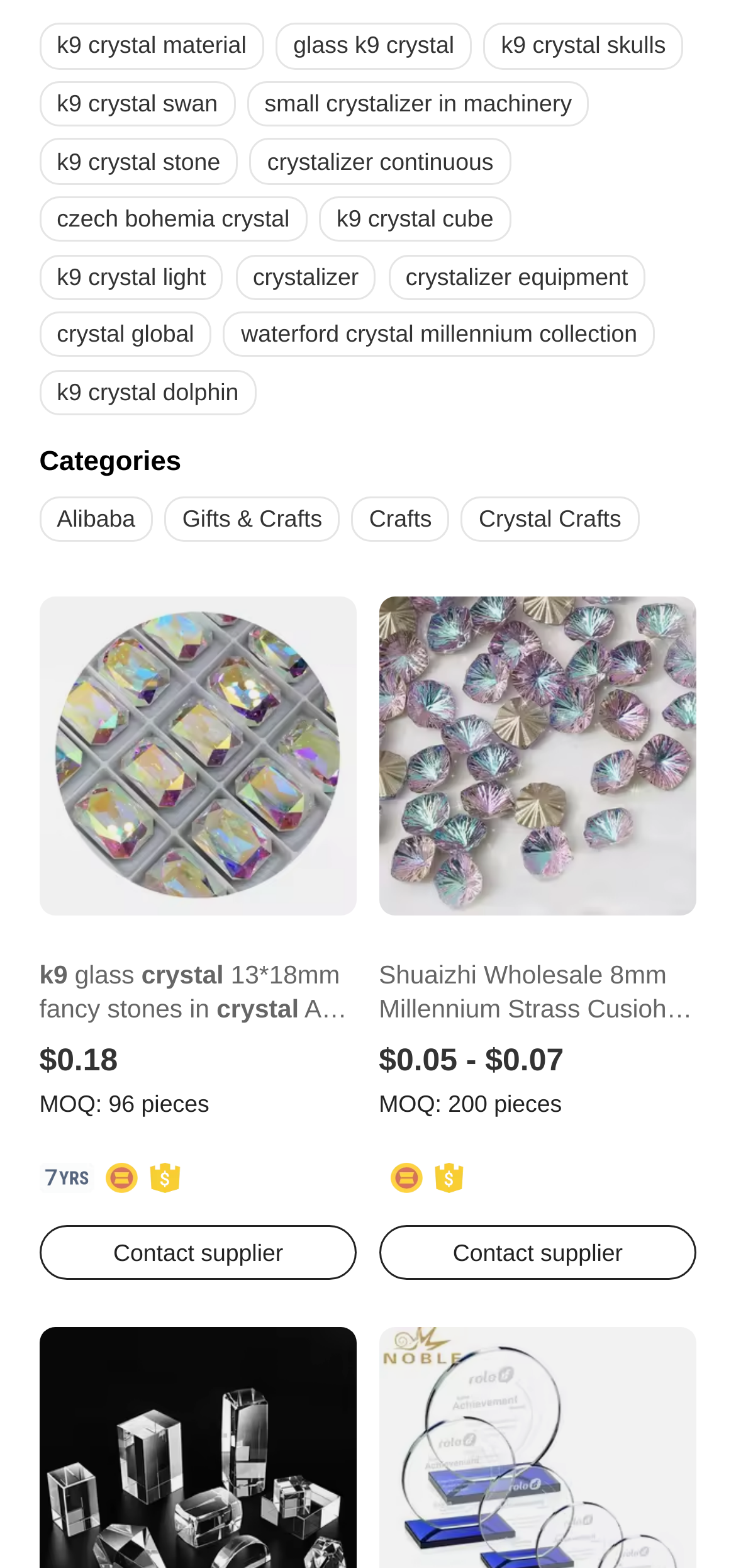Please determine the bounding box coordinates of the element's region to click in order to carry out the following instruction: "Click on the 'k9 crystal material' link". The coordinates should be four float numbers between 0 and 1, i.e., [left, top, right, bottom].

[0.053, 0.015, 0.359, 0.044]